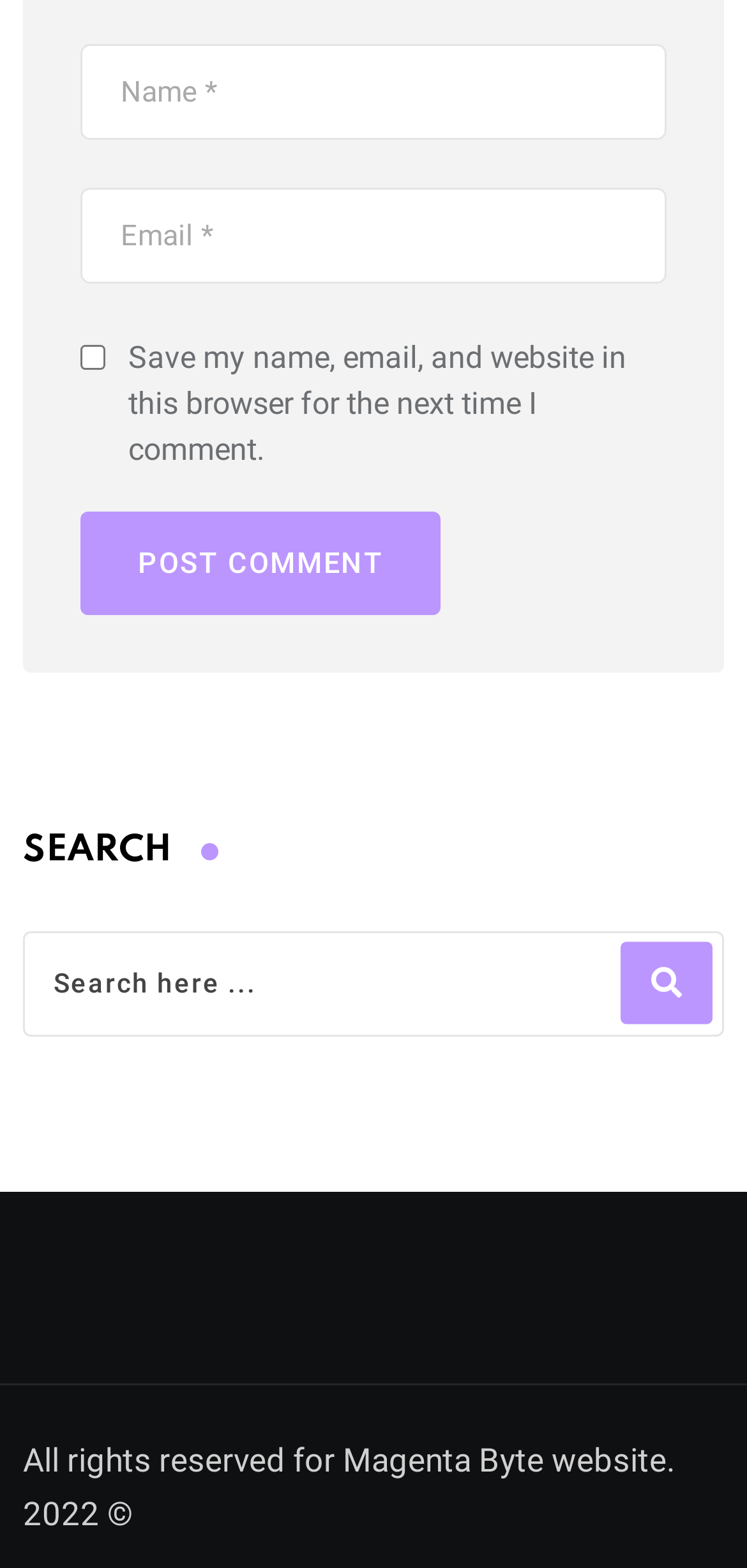What is the button below the textboxes for?
Examine the image and give a concise answer in one word or a short phrase.

Post a comment